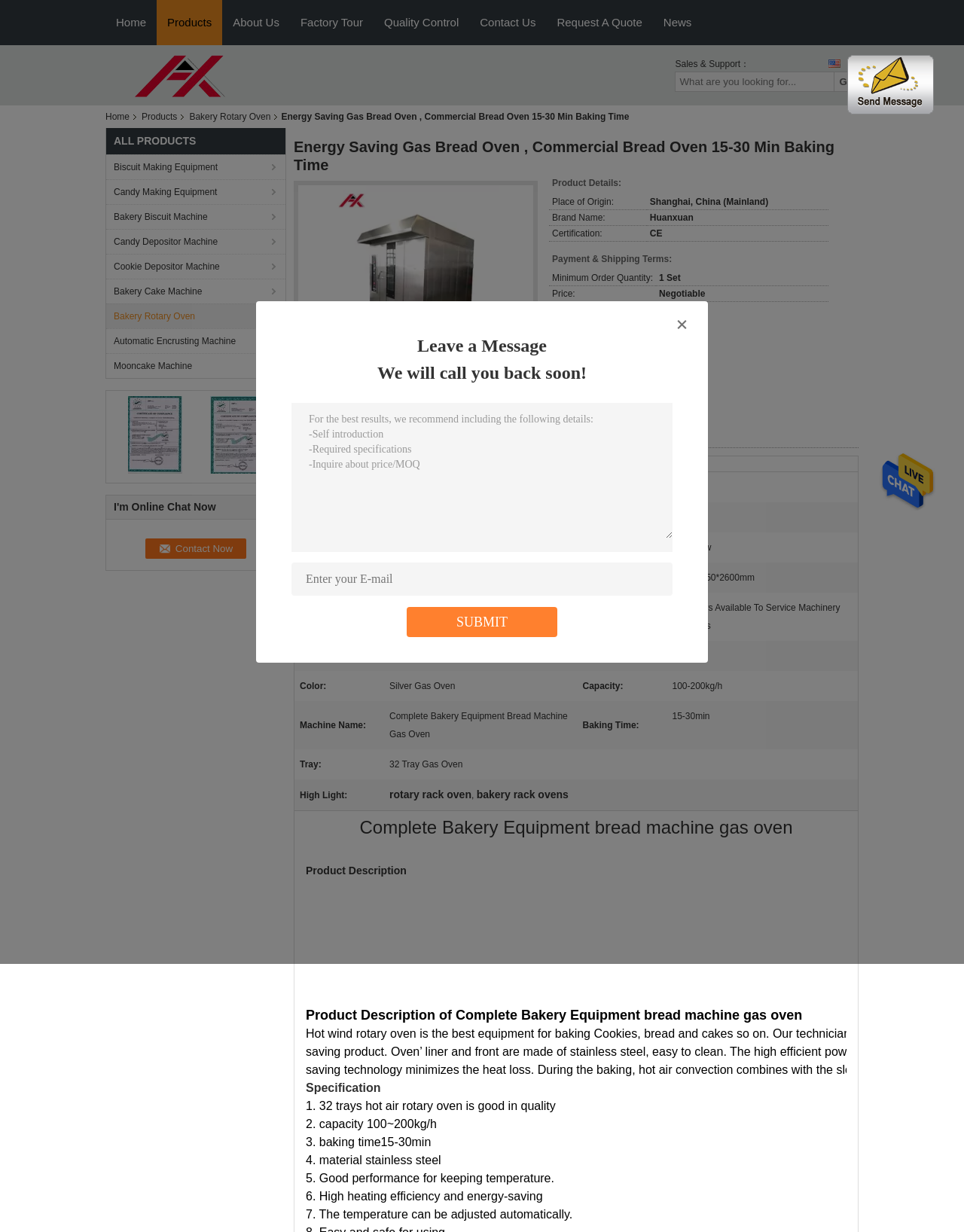What is the purpose of the 'Leave a Message' section?
Observe the image and answer the question with a one-word or short phrase response.

To contact the company